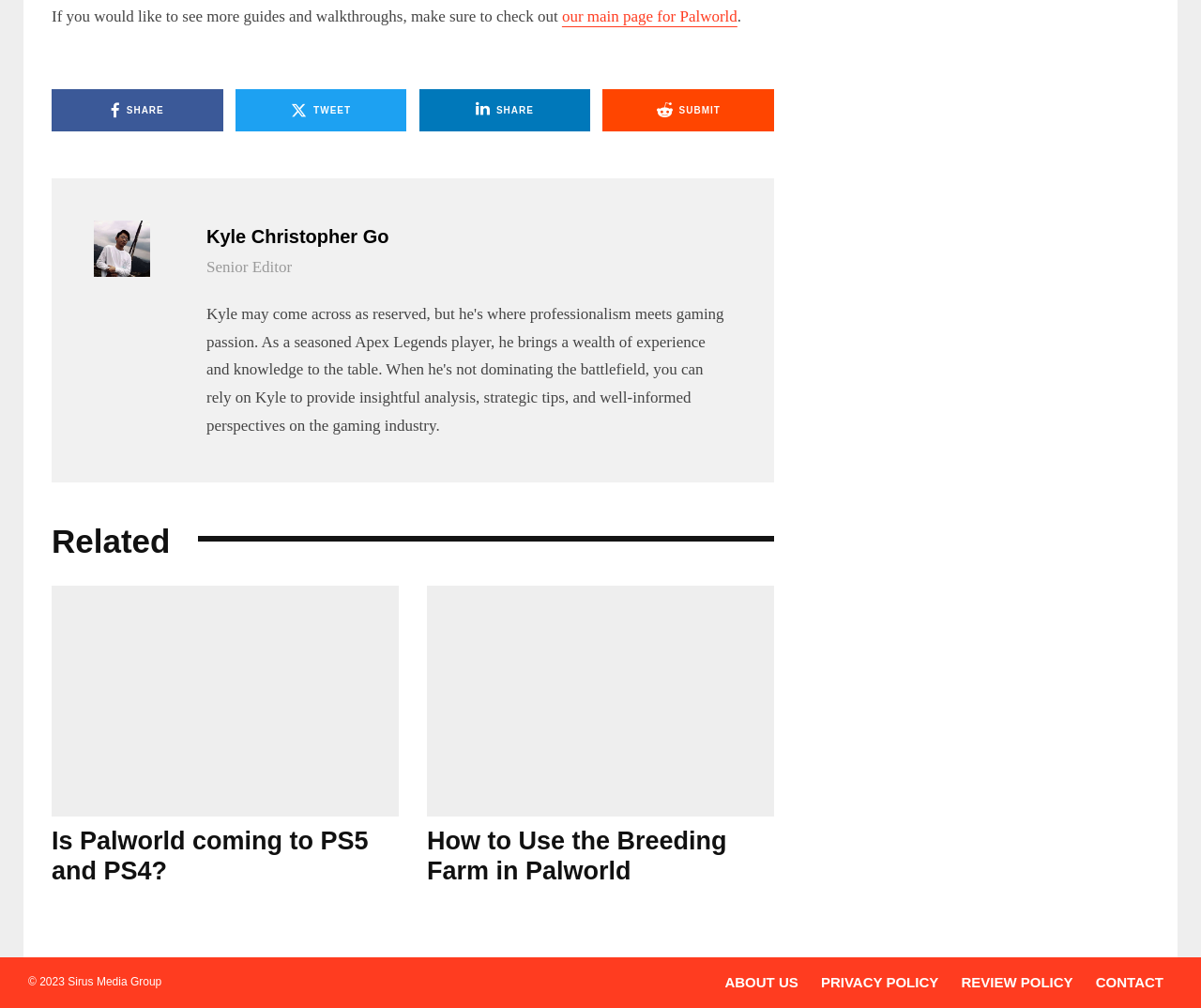Find and specify the bounding box coordinates that correspond to the clickable region for the instruction: "Tweet the content".

[0.196, 0.088, 0.339, 0.13]